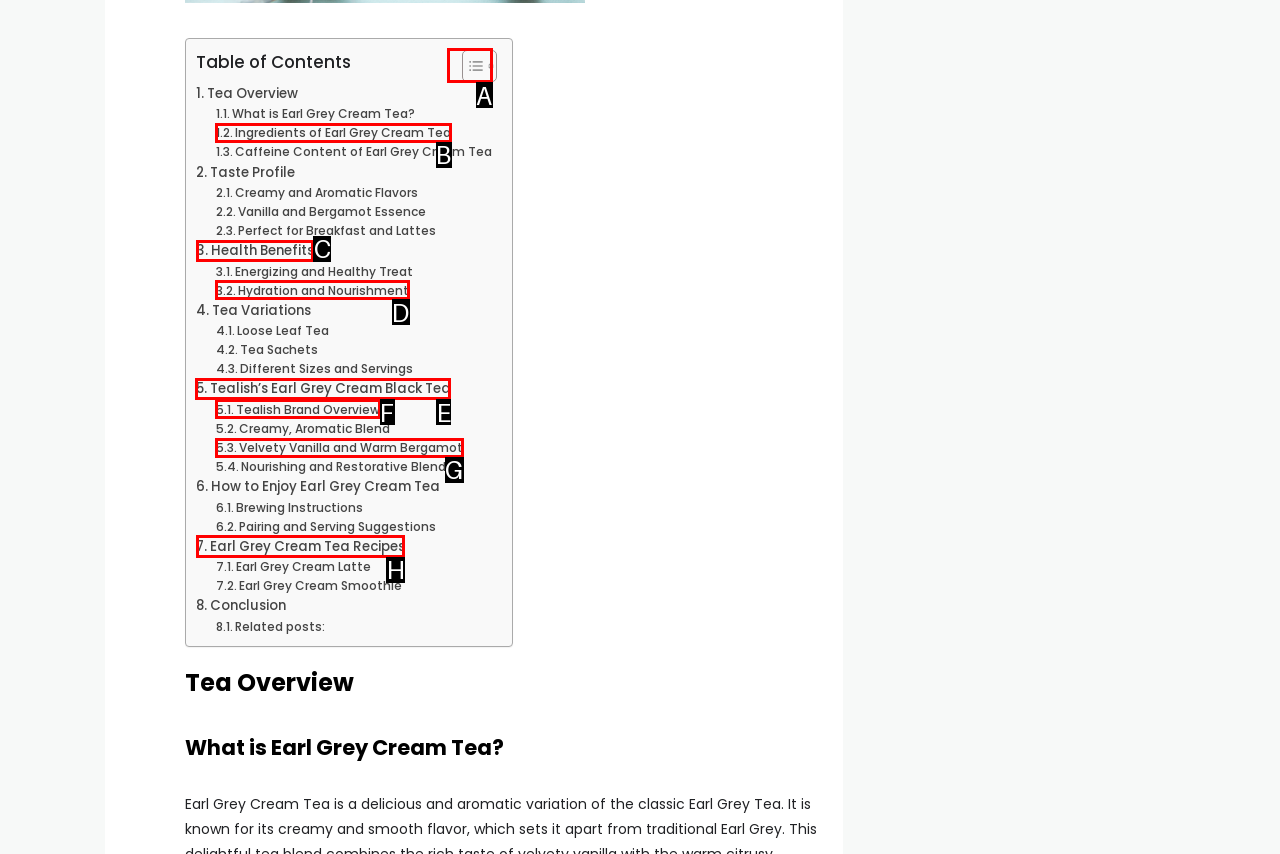Identify the correct UI element to click for the following task: Explore Tealish’s Earl Grey Cream Black Tea Choose the option's letter based on the given choices.

E